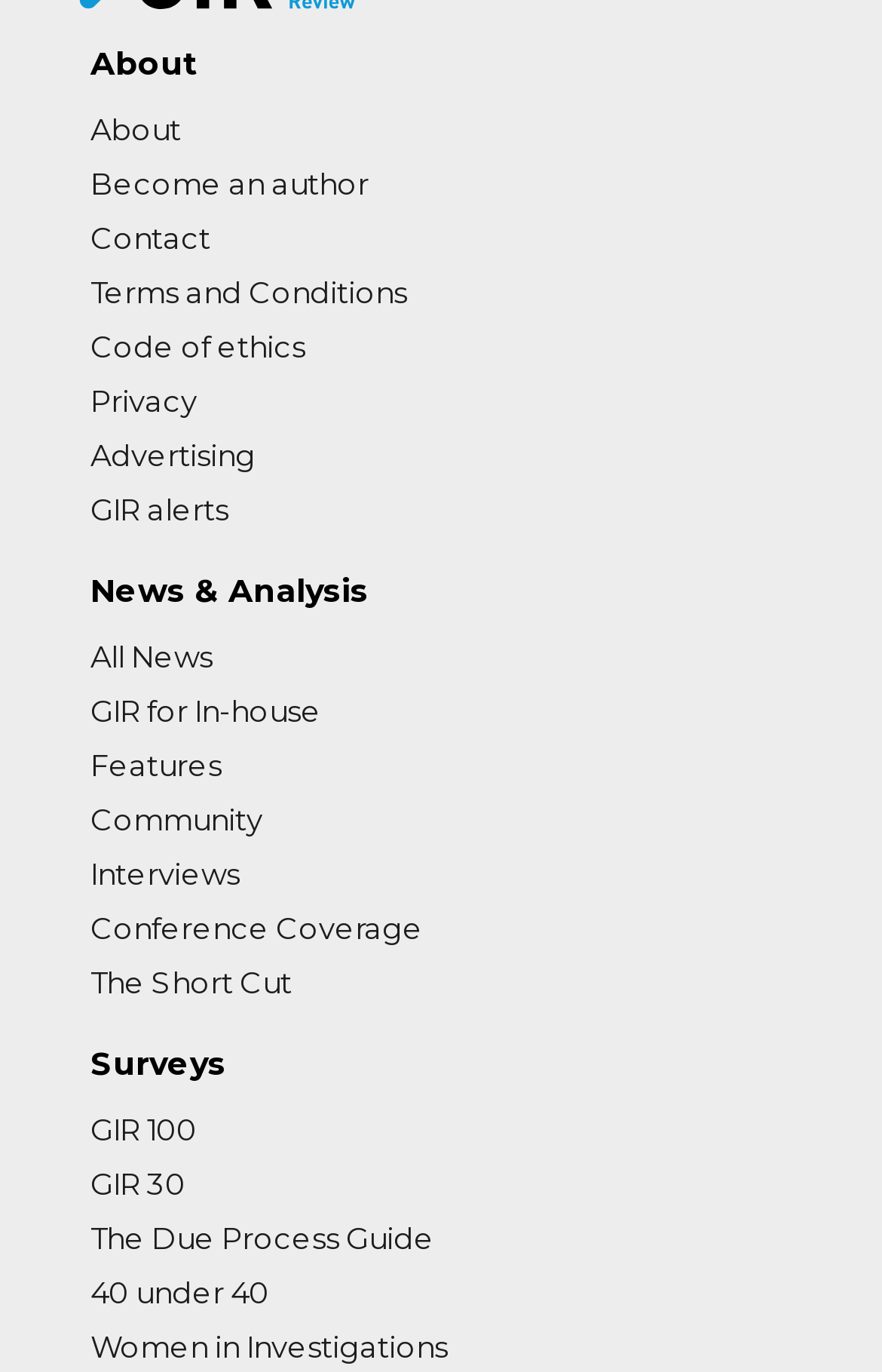Determine the bounding box coordinates of the clickable region to carry out the instruction: "check Terms and Conditions".

[0.103, 0.2, 0.462, 0.226]